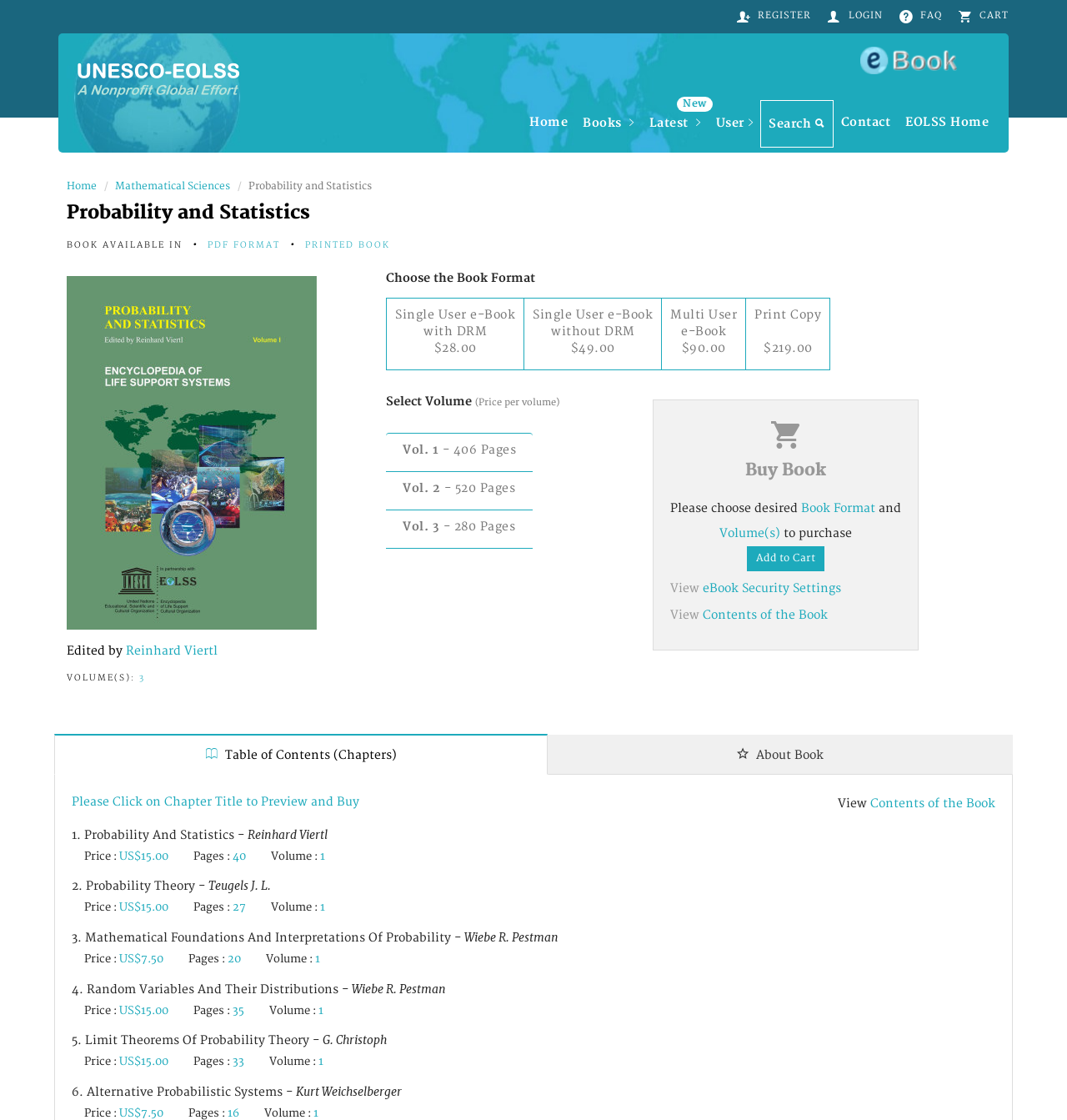Write a detailed summary of the webpage.

This webpage is about the eBook "Probability and Statistics" edited by Reinhard Viertl, which is part of the Encyclopedia of Mathematical Sciences. At the top of the page, there are several links for registering, logging in, FAQ, and cart, as well as an EOLSS logo. Below these links, there are navigation links for Home, Books, Latest News, User, Search, Contact, and EOLSS Home.

The main content of the page is divided into two sections. The left section displays the book's title, "Probability and Statistics", and its editor, Reinhard Viertl. Below this, there are options to choose the book format, including DRM and non-DRM eBook formats, as well as a printed book format. The prices for each format are listed.

The right section of the page displays a table of contents for the book, with four chapters listed. Each chapter has a link to preview and buy, along with the chapter title, price, number of pages, and volume number. The chapters are listed in a vertical order, with the first chapter at the top and the fourth chapter at the bottom.

There are also several headings and links throughout the page, including "Choose the Book Format", "Select Volume (Price per volume)", "Buy Book", and "View eBook Security Settings". Additionally, there is a tab list at the bottom of the page with two tabs, "Table of Contents (Chapters)" and "About Book".